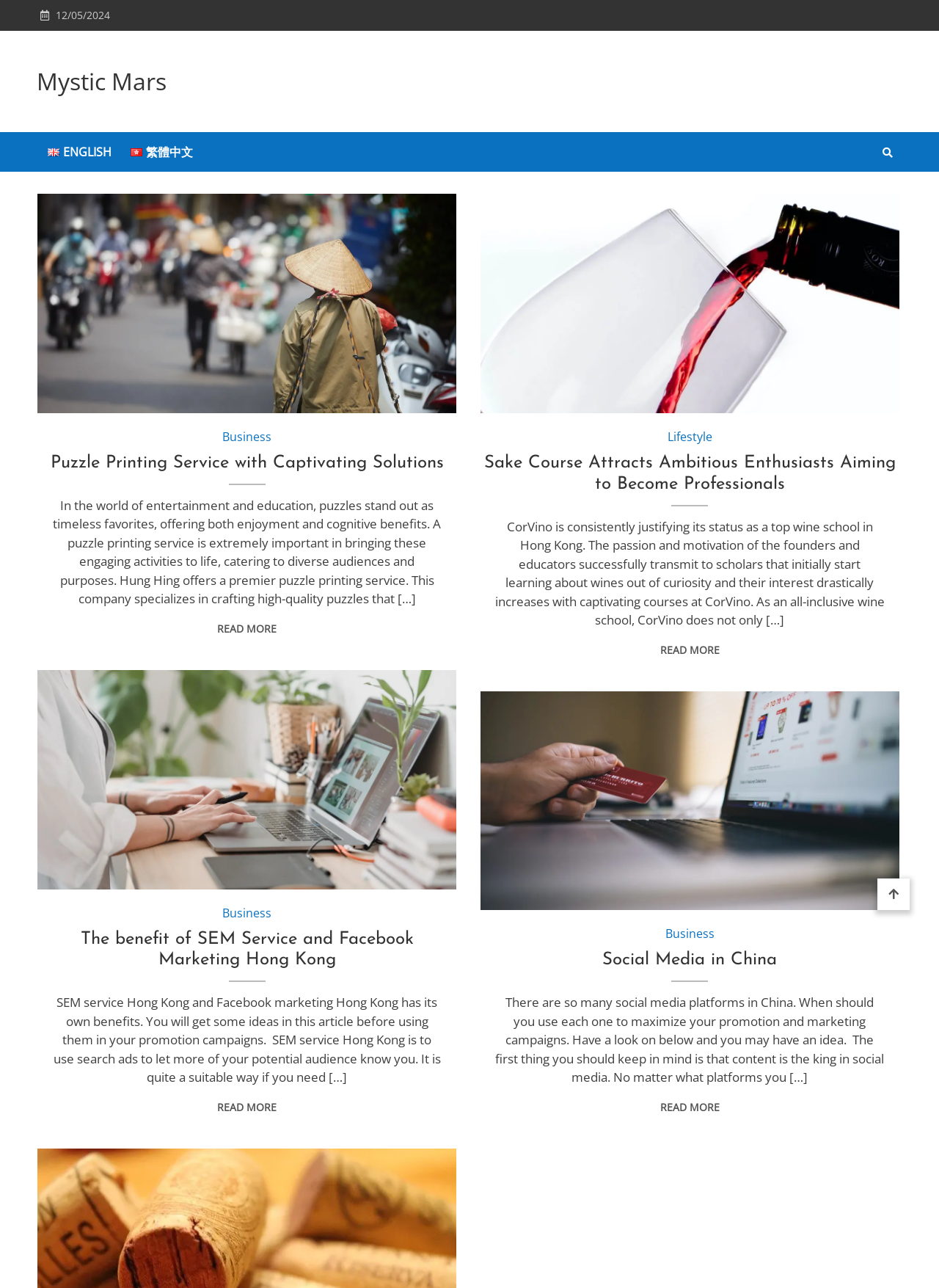Explain in detail what you observe on this webpage.

The webpage is titled "Mystic Mars" and has a date "12/05/2024" displayed at the top left corner. Below the date, there is a link to the website's homepage labeled "Mystic Mars" and language selection links for "ENGLISH" and "繁體中文" (Traditional Chinese).

The main content of the webpage is divided into four sections, each containing an article with a figure, header, and text. The first section is located at the top left and features an image with a link to "Puzzle Printing Service with Captivating Solutions". The header reads "Puzzle Printing Service with Captivating Solutions" and the text describes the importance of puzzle printing services in the entertainment and education industries.

To the right of the first section is the second section, which contains an image with a link to "Sake Course Attracts Ambitious Enthusiasts Aiming to Become Professionals". The header reads "Sake Course Attracts Ambitious Enthusiasts Aiming to Become Professionals" and the text describes CorVino's wine school in Hong Kong.

Below the first section is the third section, which features an image with a link to "The benefit of SEM Service and Facebook Marketing Hong Kong". The header reads "The benefit of SEM Service and Facebook Marketing Hong Kong" and the text explains the benefits of using SEM service and Facebook marketing in Hong Kong.

The fourth and final section is located at the bottom right and contains an image with a link to "Social Media in China". The header reads "Social Media in China" and the text provides guidance on using social media platforms in China for promotion and marketing campaigns.

Each section has a "READ MORE" link at the bottom, and there are also category links labeled "Business" and "Lifestyle" scattered throughout the sections. Additionally, there is a search icon (magnifying glass) at the top right corner of the webpage.